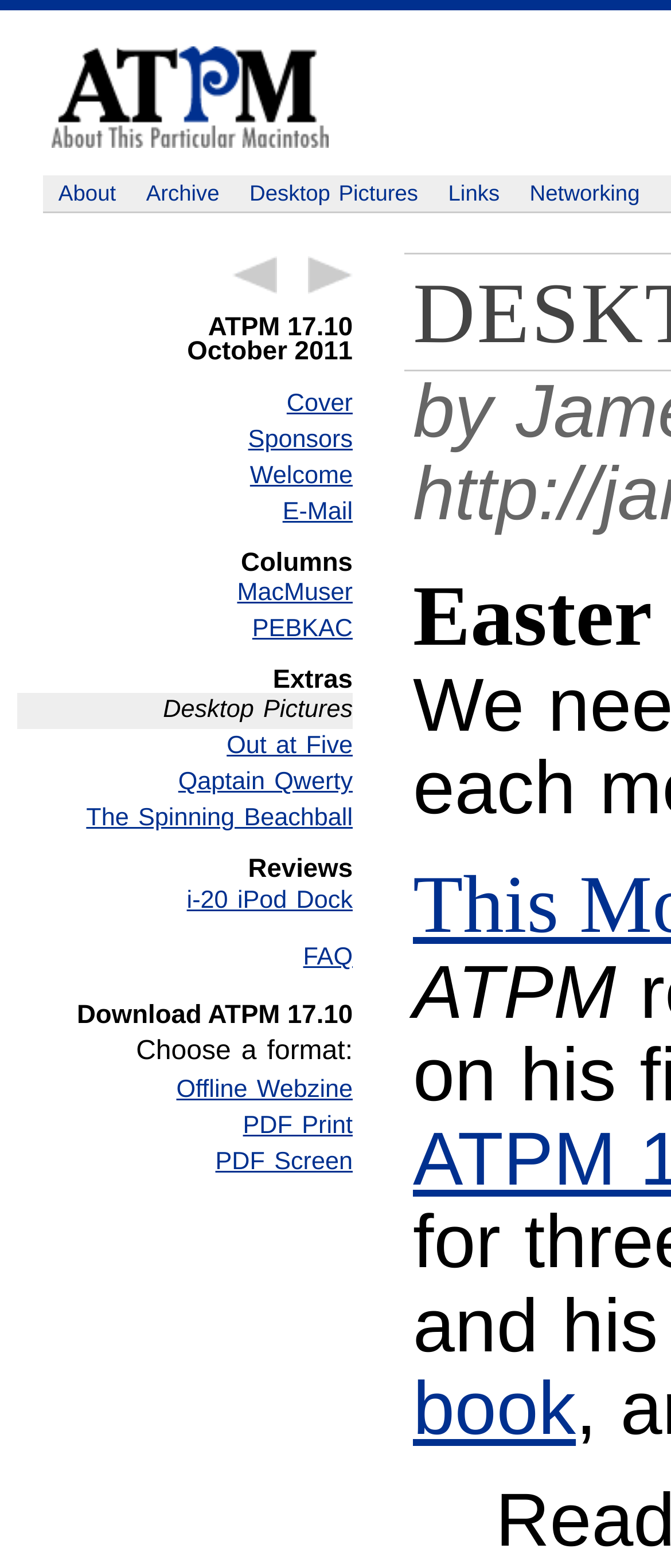Given the following UI element description: "Desktop Pictures", find the bounding box coordinates in the webpage screenshot.

[0.349, 0.112, 0.649, 0.135]